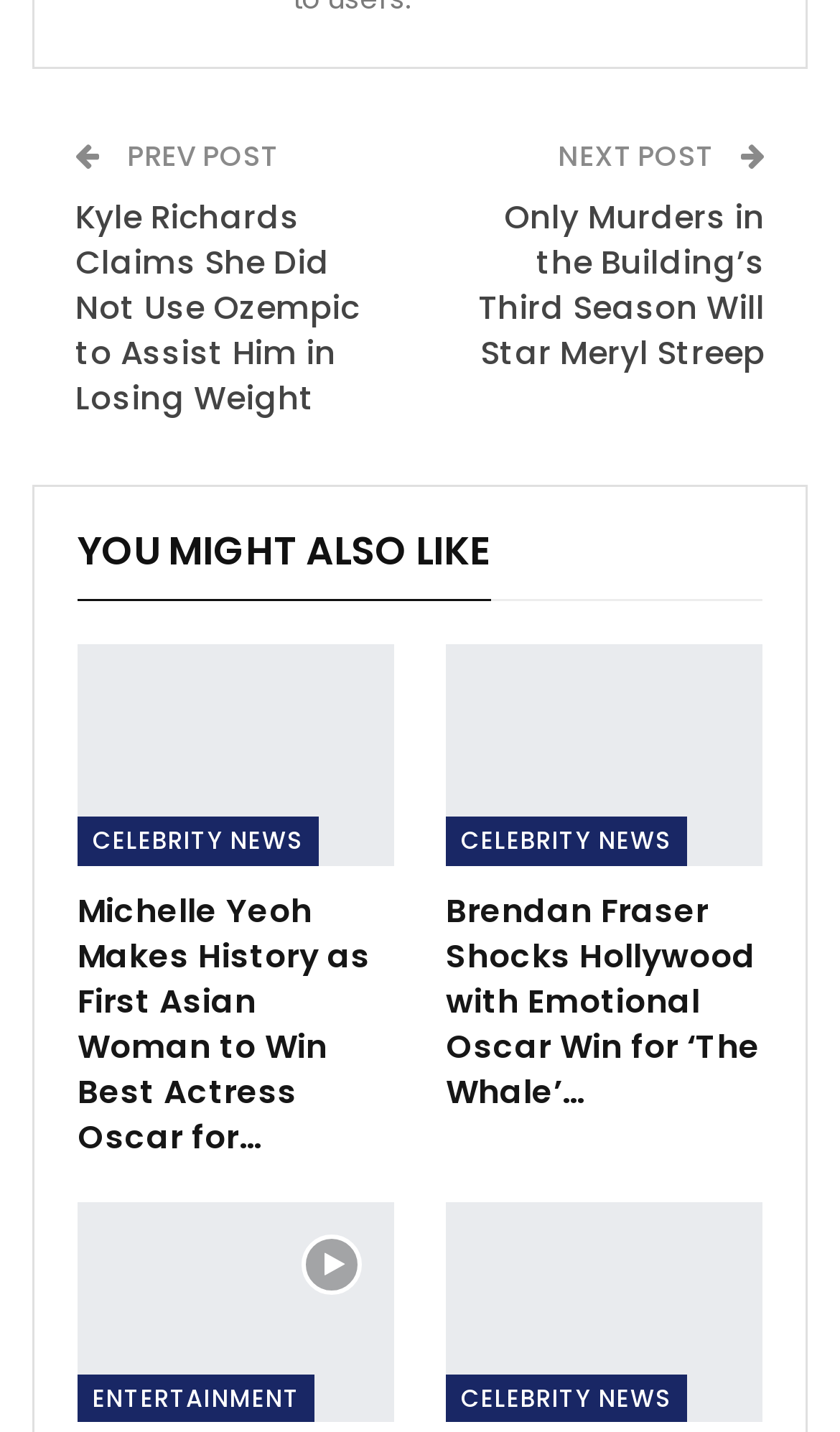How many categories are listed?
Give a single word or phrase answer based on the content of the image.

3